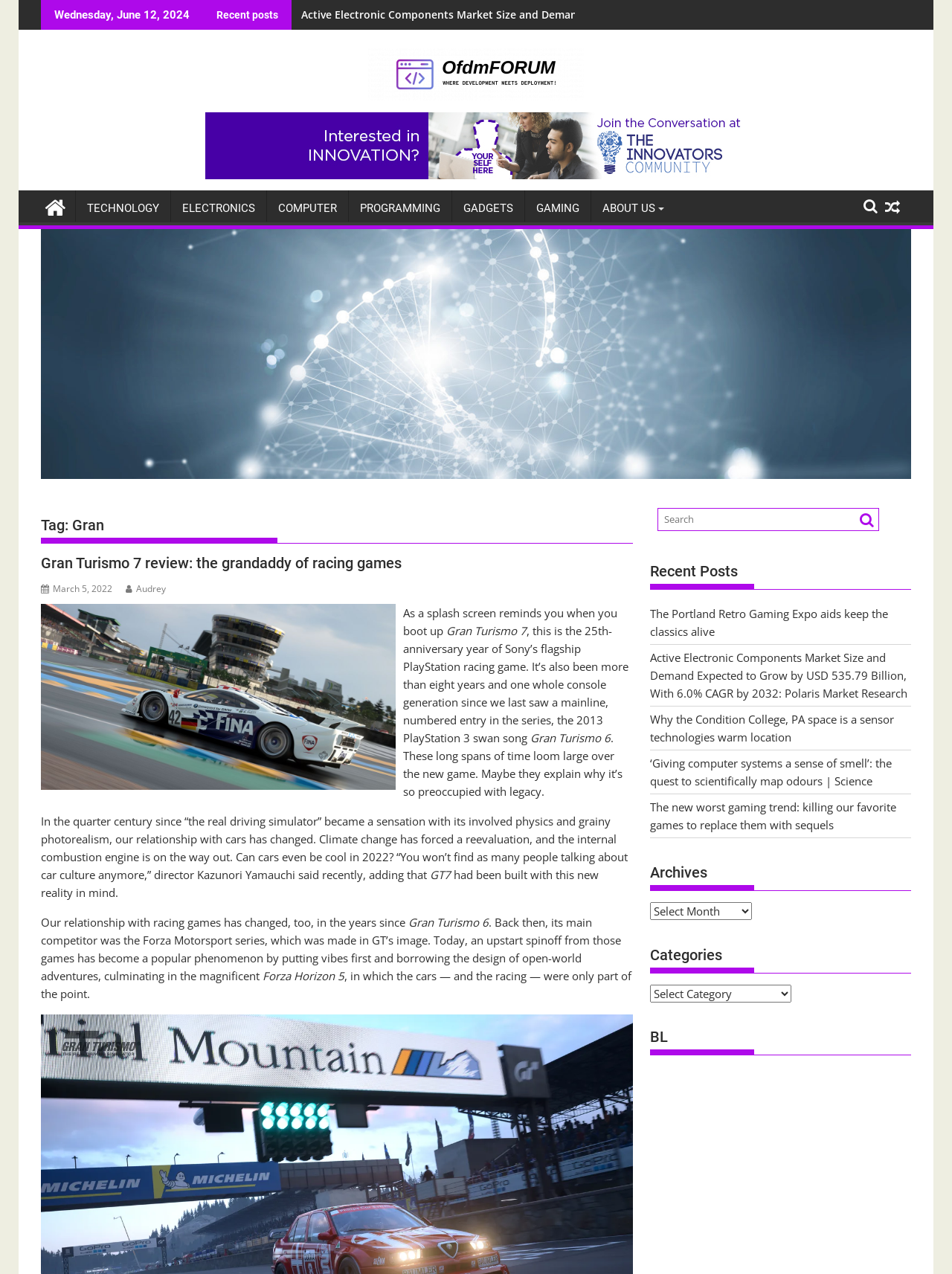Please locate the bounding box coordinates of the element's region that needs to be clicked to follow the instruction: "View the 'Gran Turismo 7 review'". The bounding box coordinates should be provided as four float numbers between 0 and 1, i.e., [left, top, right, bottom].

[0.043, 0.436, 0.665, 0.449]